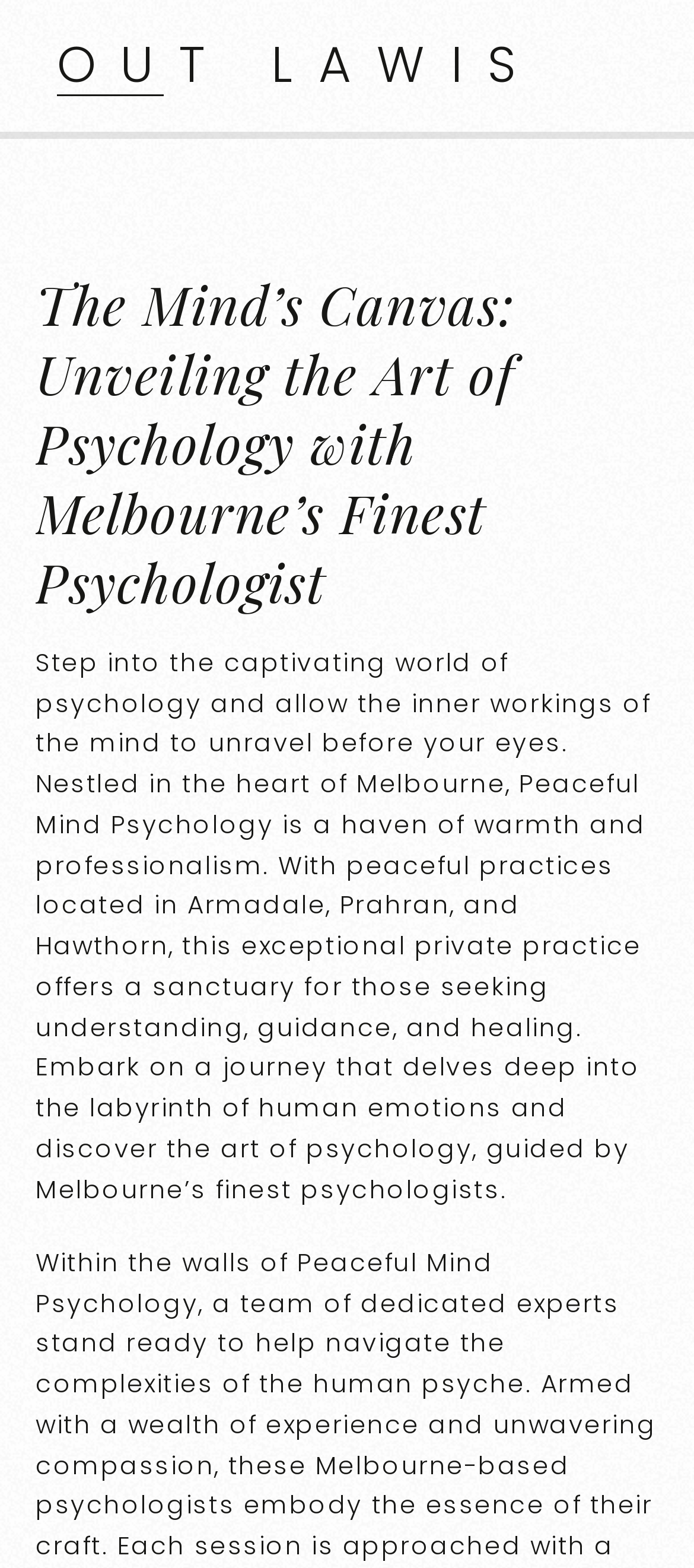Identify the bounding box of the UI element that matches this description: "About".

None